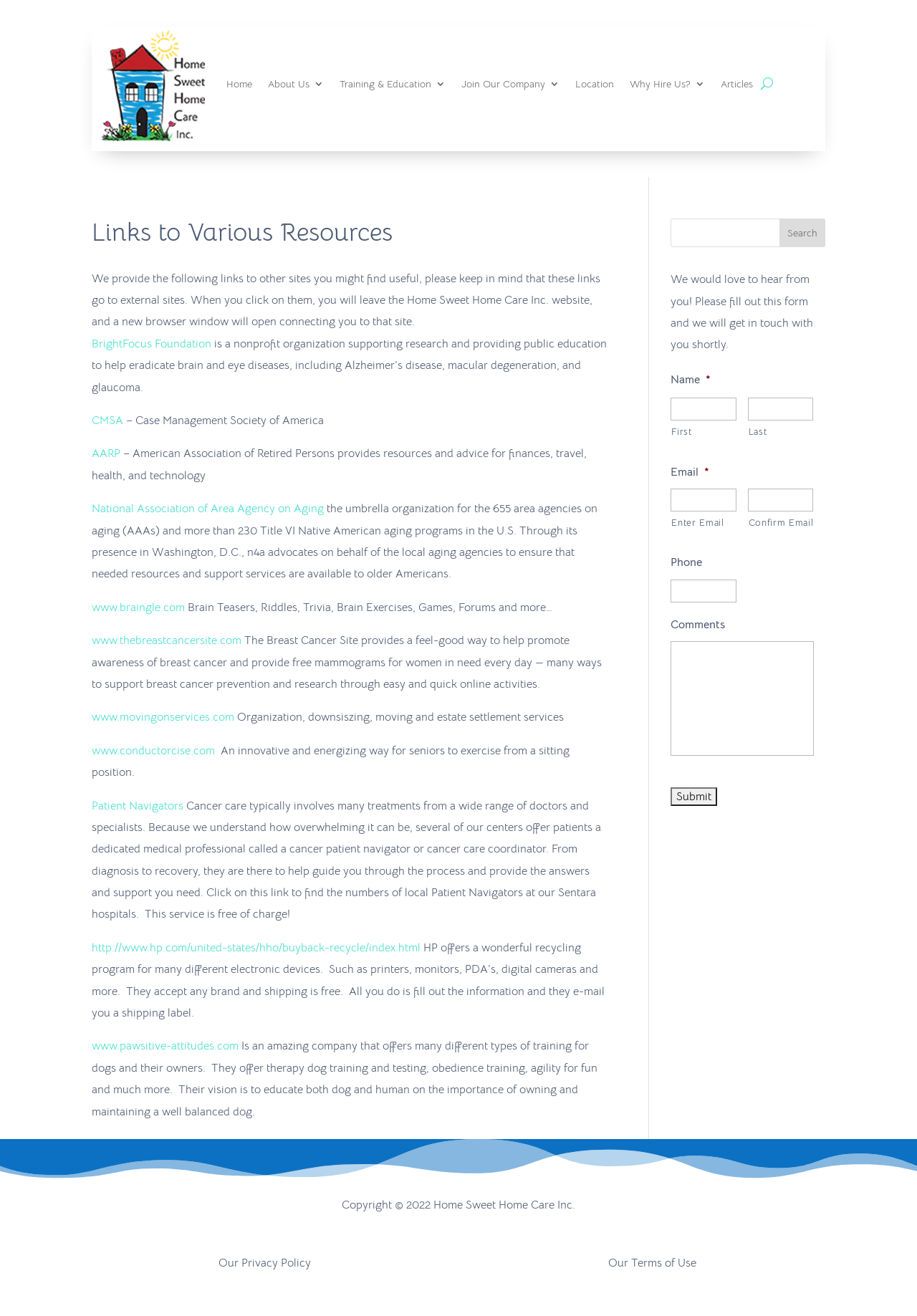Can users contact the organization through this webpage?
Using the image, elaborate on the answer with as much detail as possible.

The webpage has a contact form that allows users to fill out their name, email, phone number, and comments, and submit it to the organization. This suggests that users can contact the organization through this webpage.